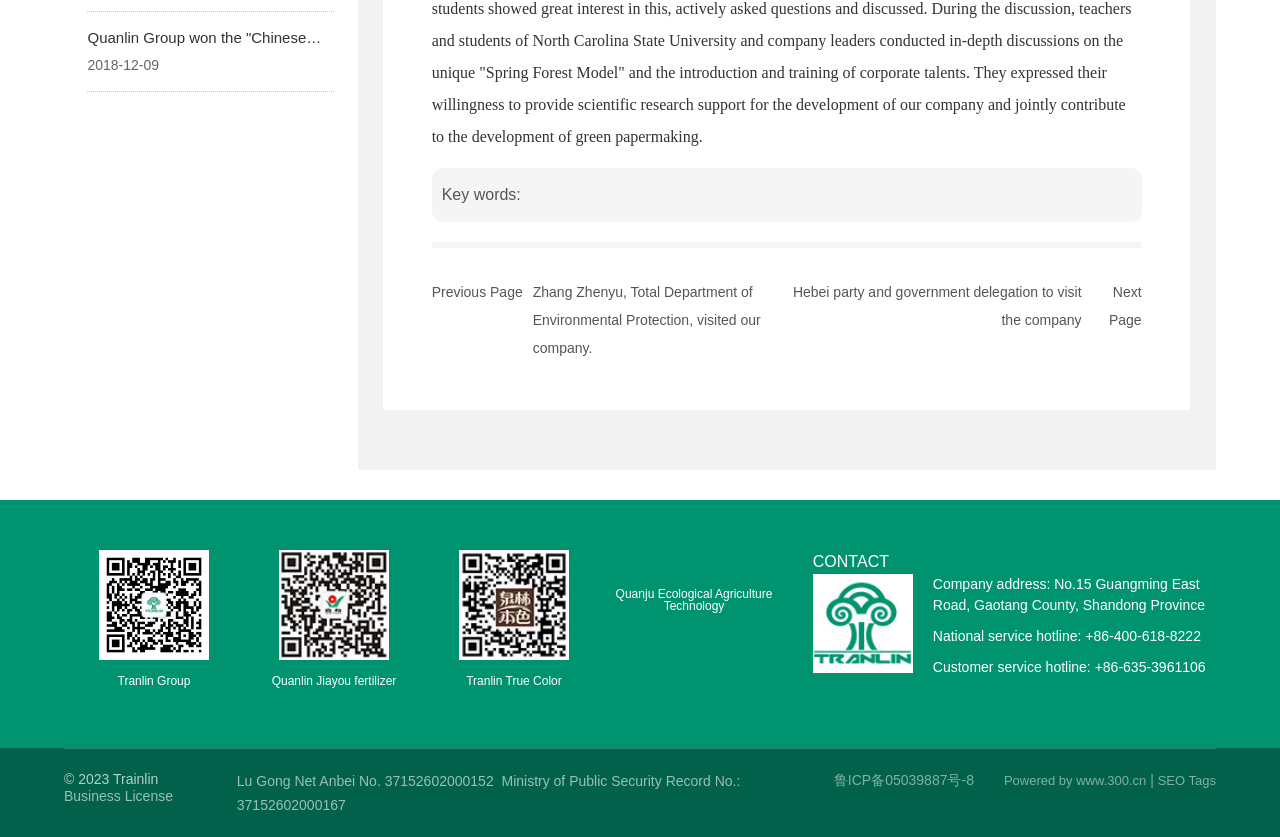Please answer the following query using a single word or phrase: 
How many images are there on the webpage?

5